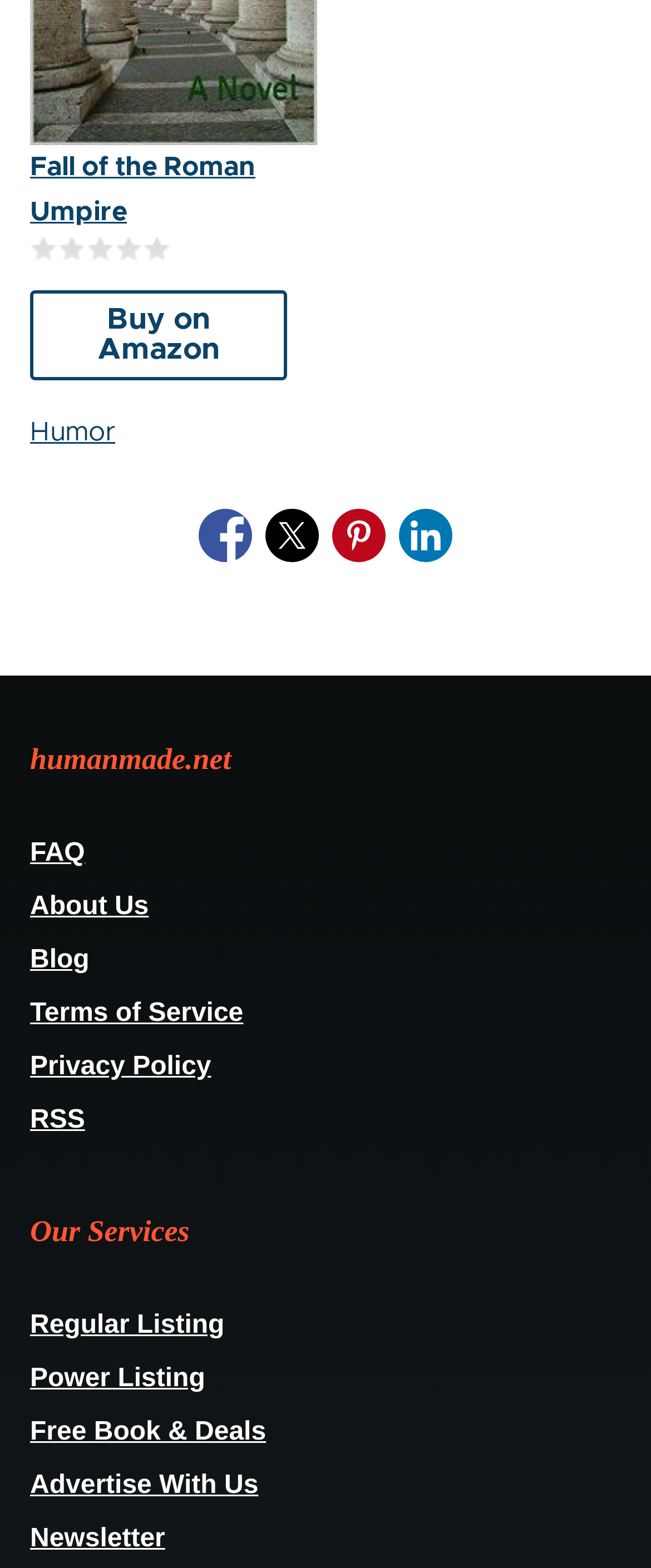Determine the bounding box coordinates of the clickable element to achieve the following action: 'Share to Facebook'. Provide the coordinates as four float values between 0 and 1, formatted as [left, top, right, bottom].

[0.305, 0.324, 0.387, 0.358]